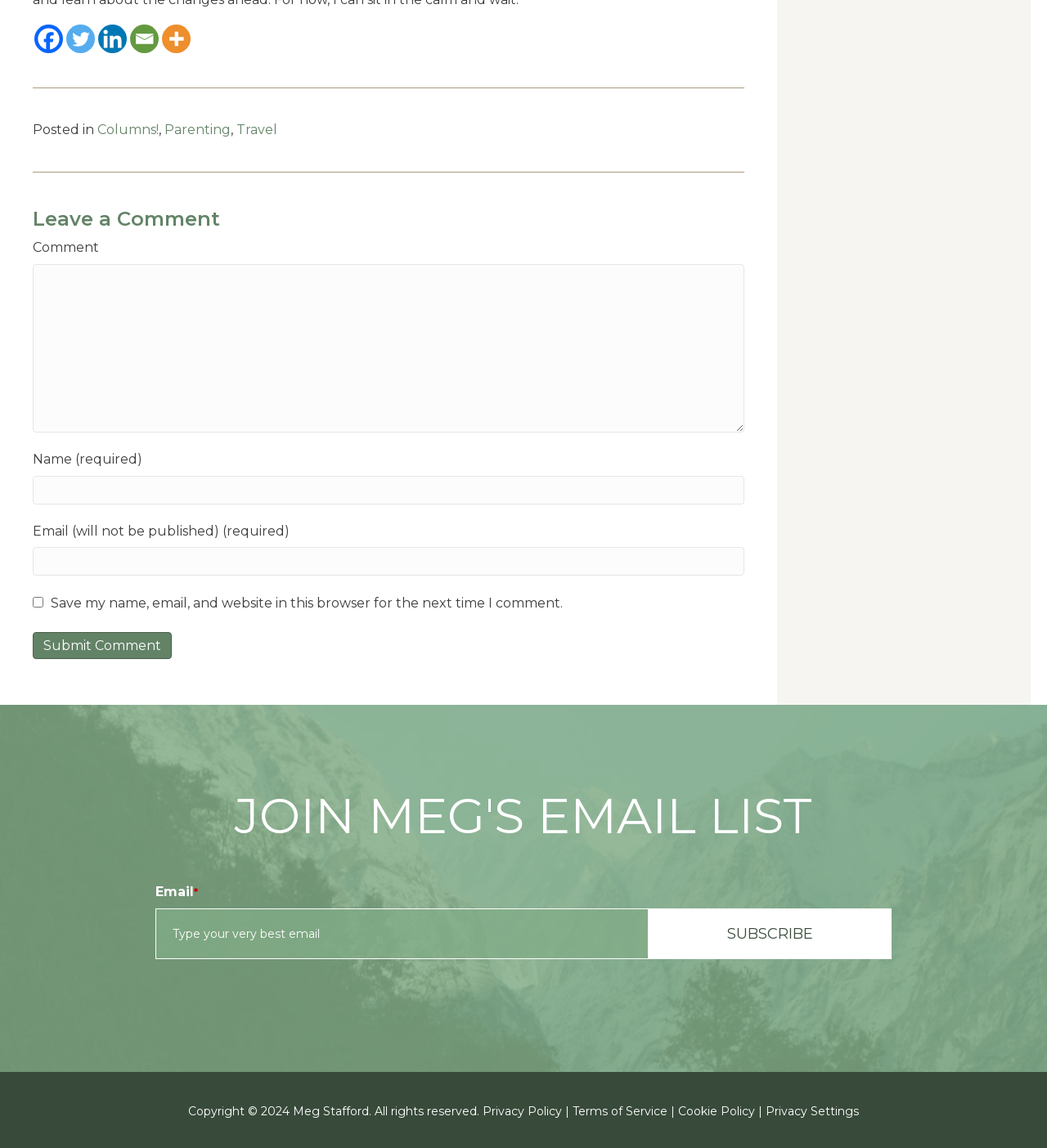Please locate the bounding box coordinates of the element that should be clicked to complete the given instruction: "Leave a comment".

[0.031, 0.23, 0.711, 0.377]